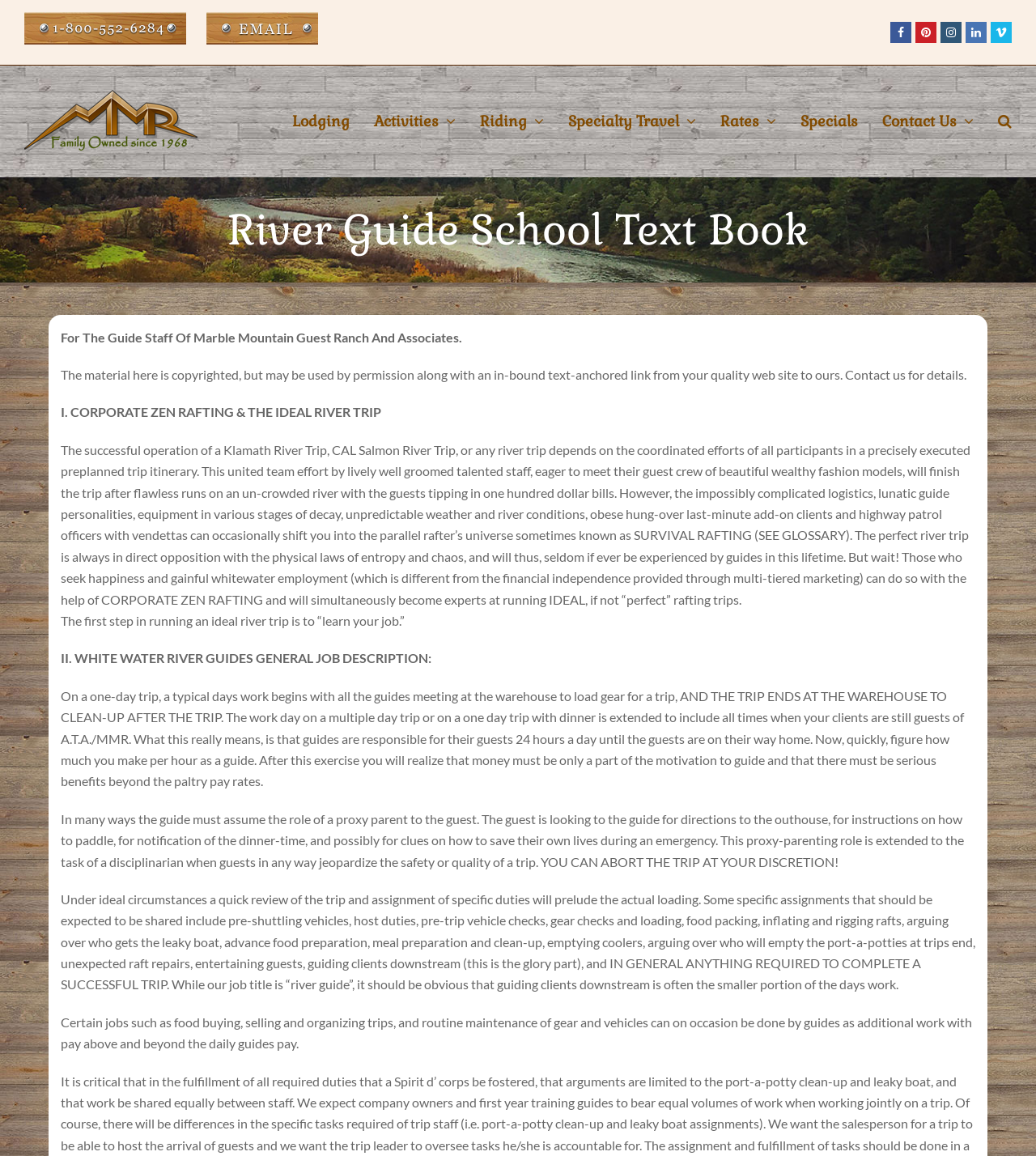Given the element description, predict the bounding box coordinates in the format (top-left x, top-left y, bottom-right x, bottom-right y). Make sure all values are between 0 and 1. Here is the element description: Contact Us

[0.84, 0.087, 0.952, 0.122]